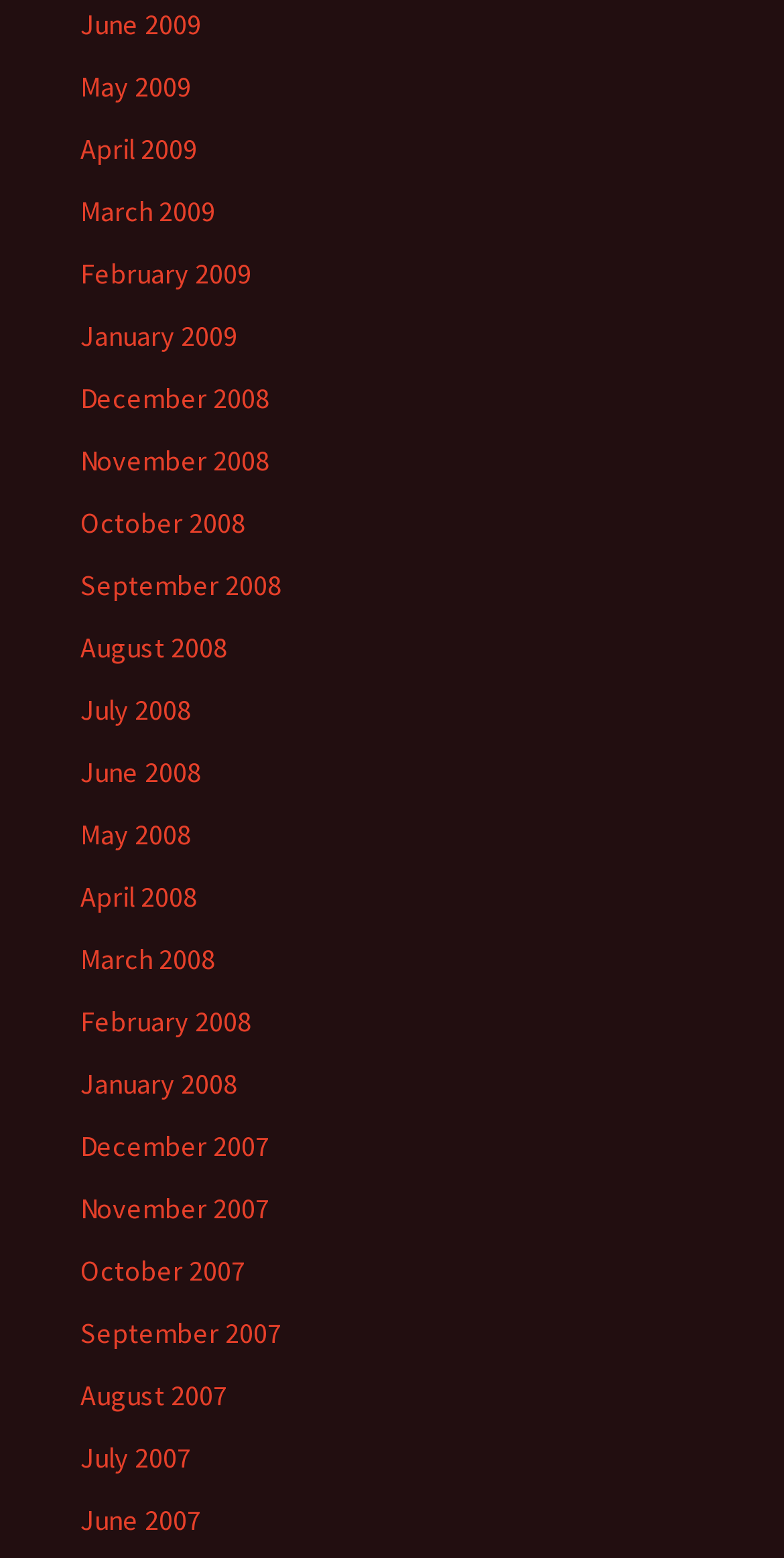Can you show the bounding box coordinates of the region to click on to complete the task described in the instruction: "view July 2007"?

[0.103, 0.924, 0.244, 0.947]